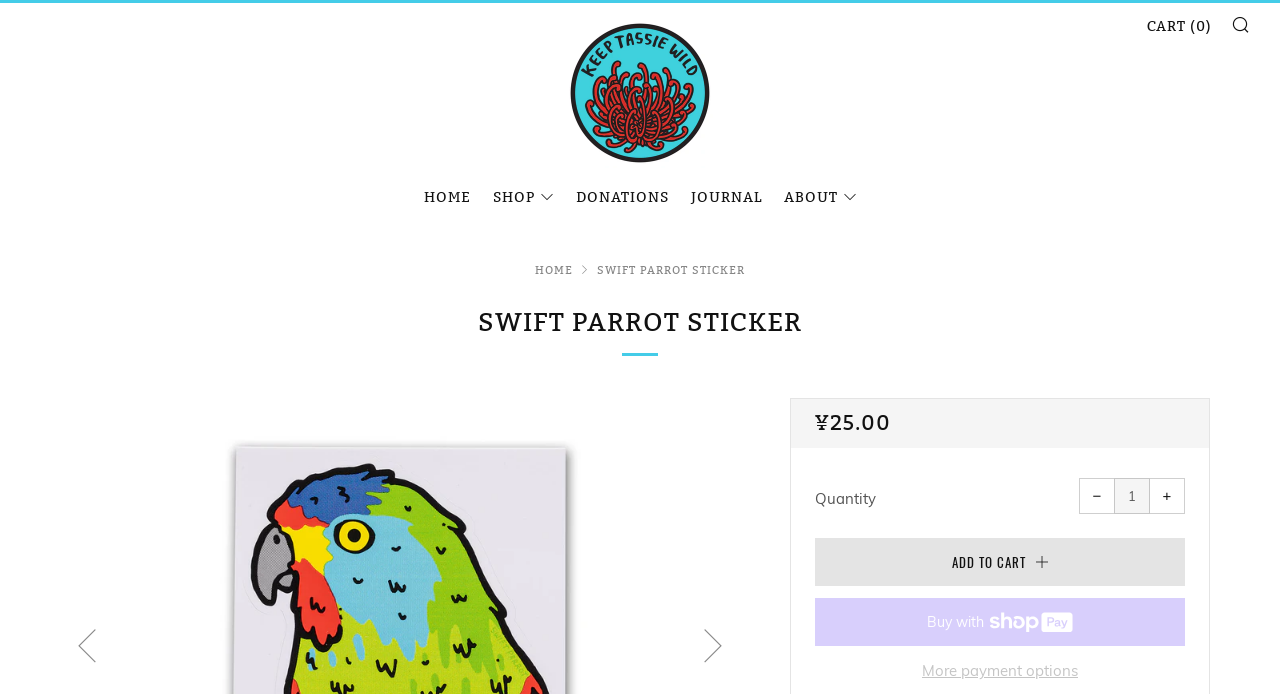Please find the bounding box coordinates of the element that needs to be clicked to perform the following instruction: "add item to cart". The bounding box coordinates should be four float numbers between 0 and 1, represented as [left, top, right, bottom].

[0.637, 0.776, 0.926, 0.845]